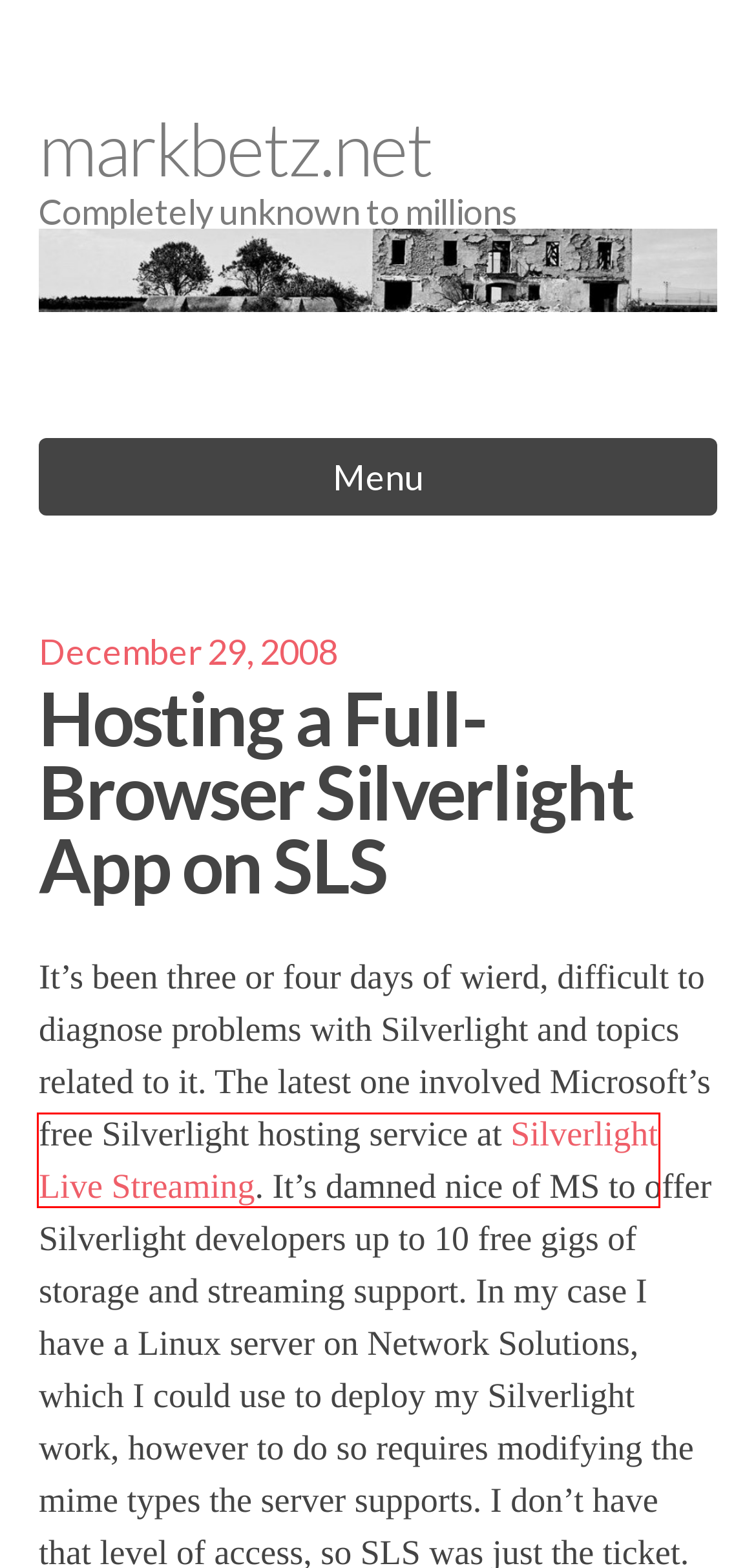Review the screenshot of a webpage that includes a red bounding box. Choose the webpage description that best matches the new webpage displayed after clicking the element within the bounding box. Here are the candidates:
A. The Vancampen Burial Ground | markbetz.net
B. June | 2012 | markbetz.net
C. September | 2019 | markbetz.net
D. February | 2014 | markbetz.net
E. August | 2008 | markbetz.net
F. Your request has been blocked. This could be
                        due to several reasons.
G. markbetz.net | Completely unknown to millions
H. Olark

F